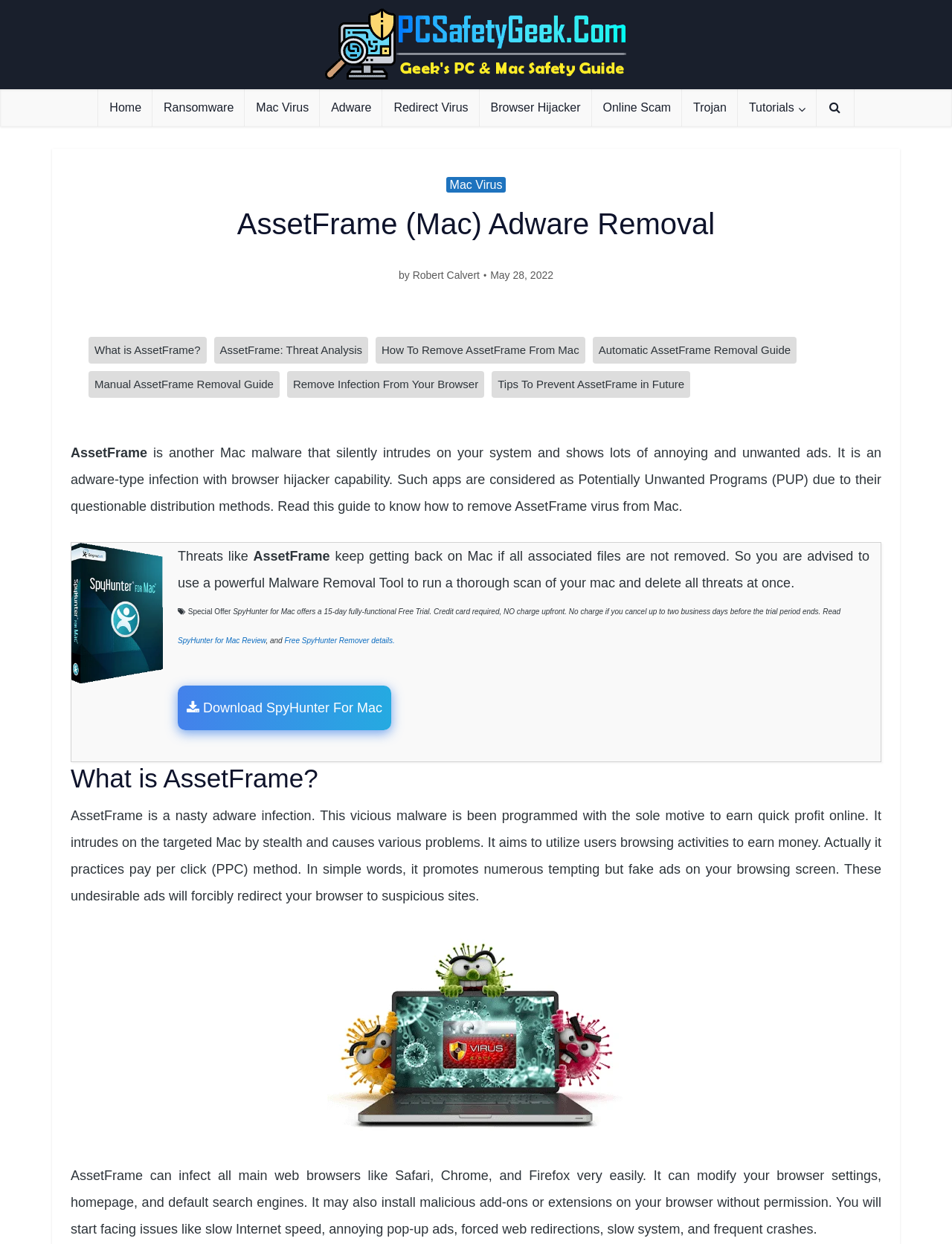Specify the bounding box coordinates of the area to click in order to follow the given instruction: "Download SpyHunter For Mac."

[0.187, 0.563, 0.411, 0.575]